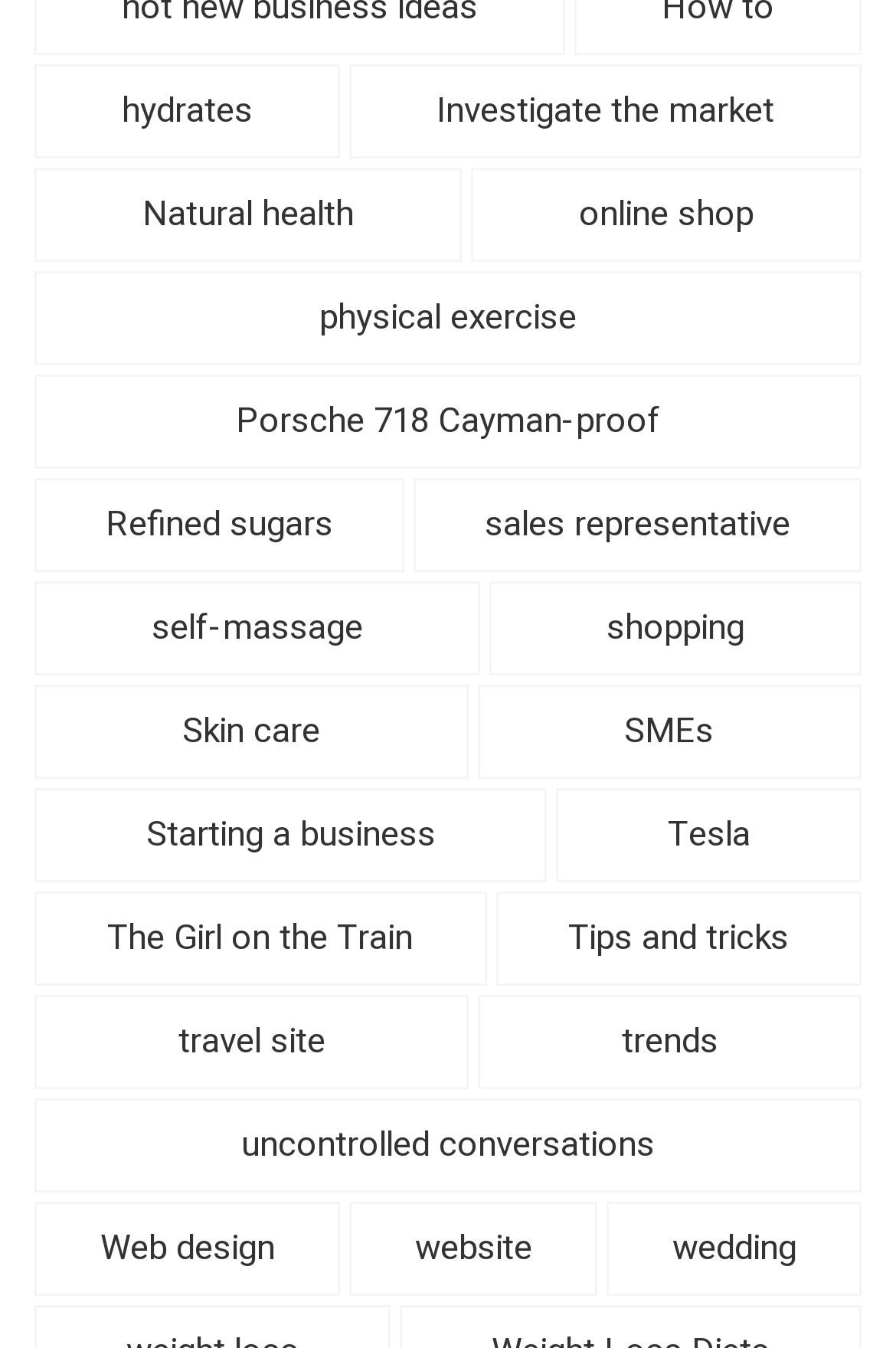What is the link related to a car brand?
Please provide a full and detailed response to the question.

The link related to a car brand is 'Porsche 718 Cayman-proof', which is located at [0.038, 0.278, 0.962, 0.348]. It has 1 item associated with it, as indicated by the text '(1 item)' next to the link.